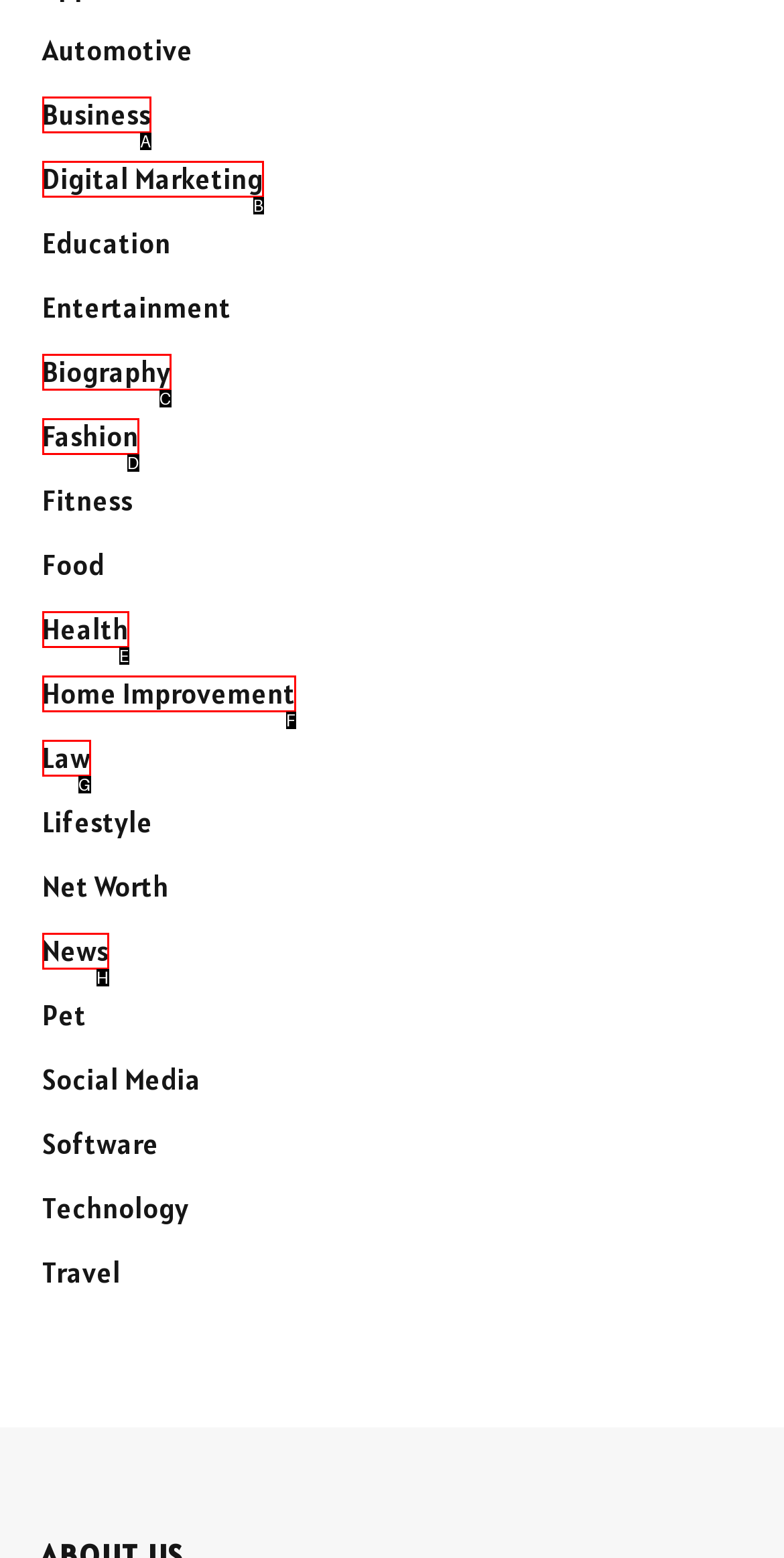Determine which option aligns with the description: Digital Marketing. Provide the letter of the chosen option directly.

B